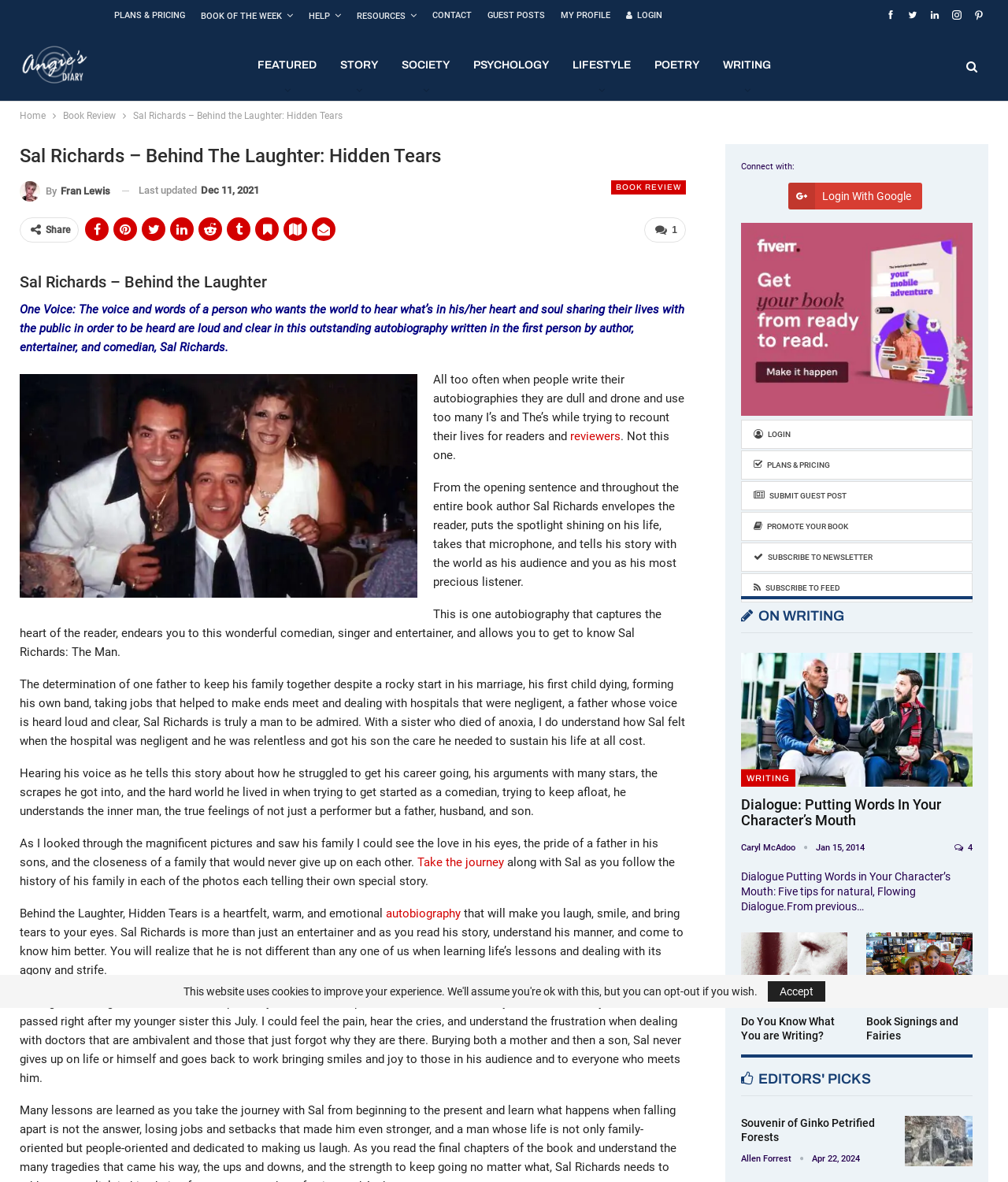Who is the author of the book review?
Using the visual information, answer the question in a single word or phrase.

Fran Lewis